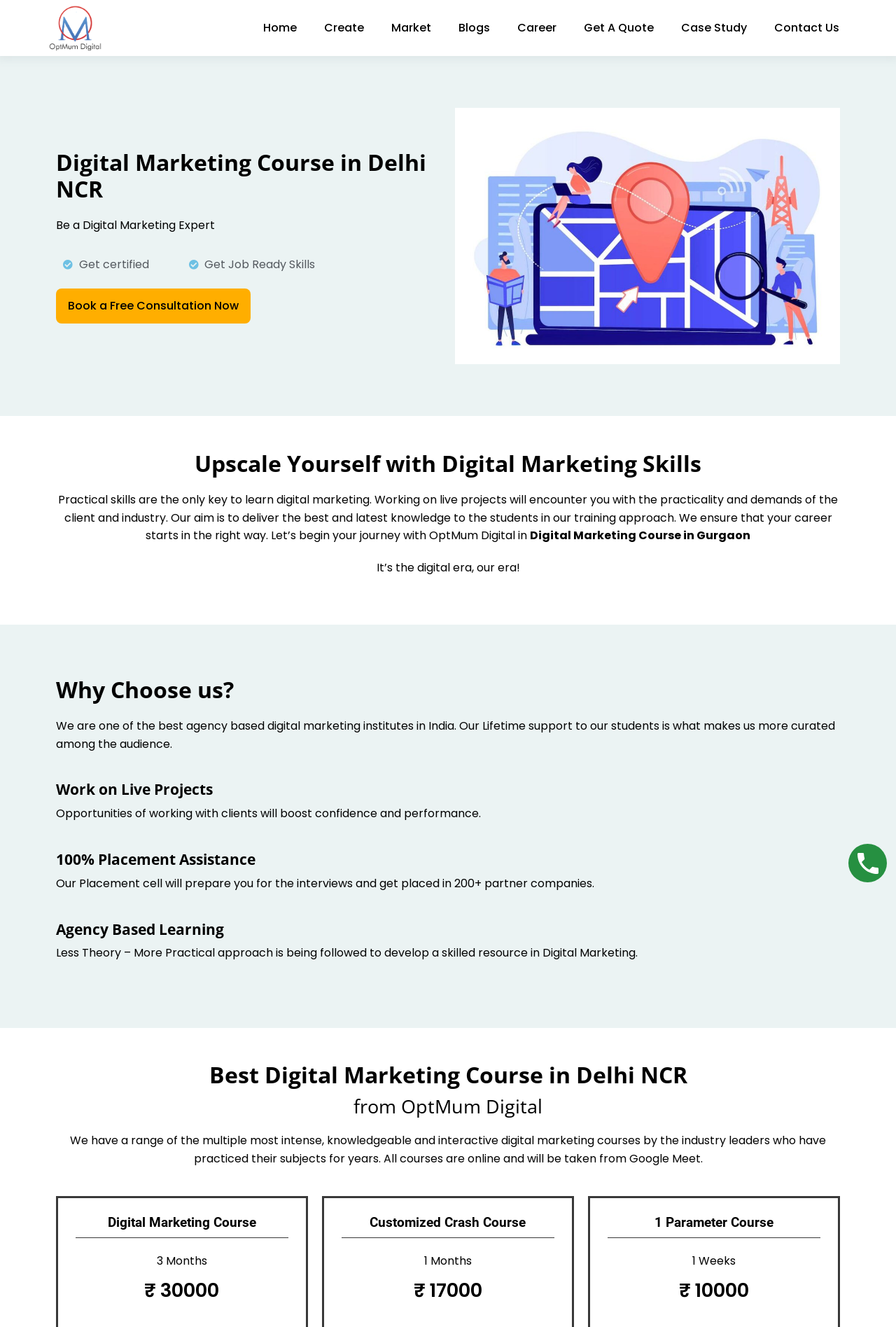Please give a succinct answer to the question in one word or phrase:
What is the name of the digital marketing company?

OptMum Digital